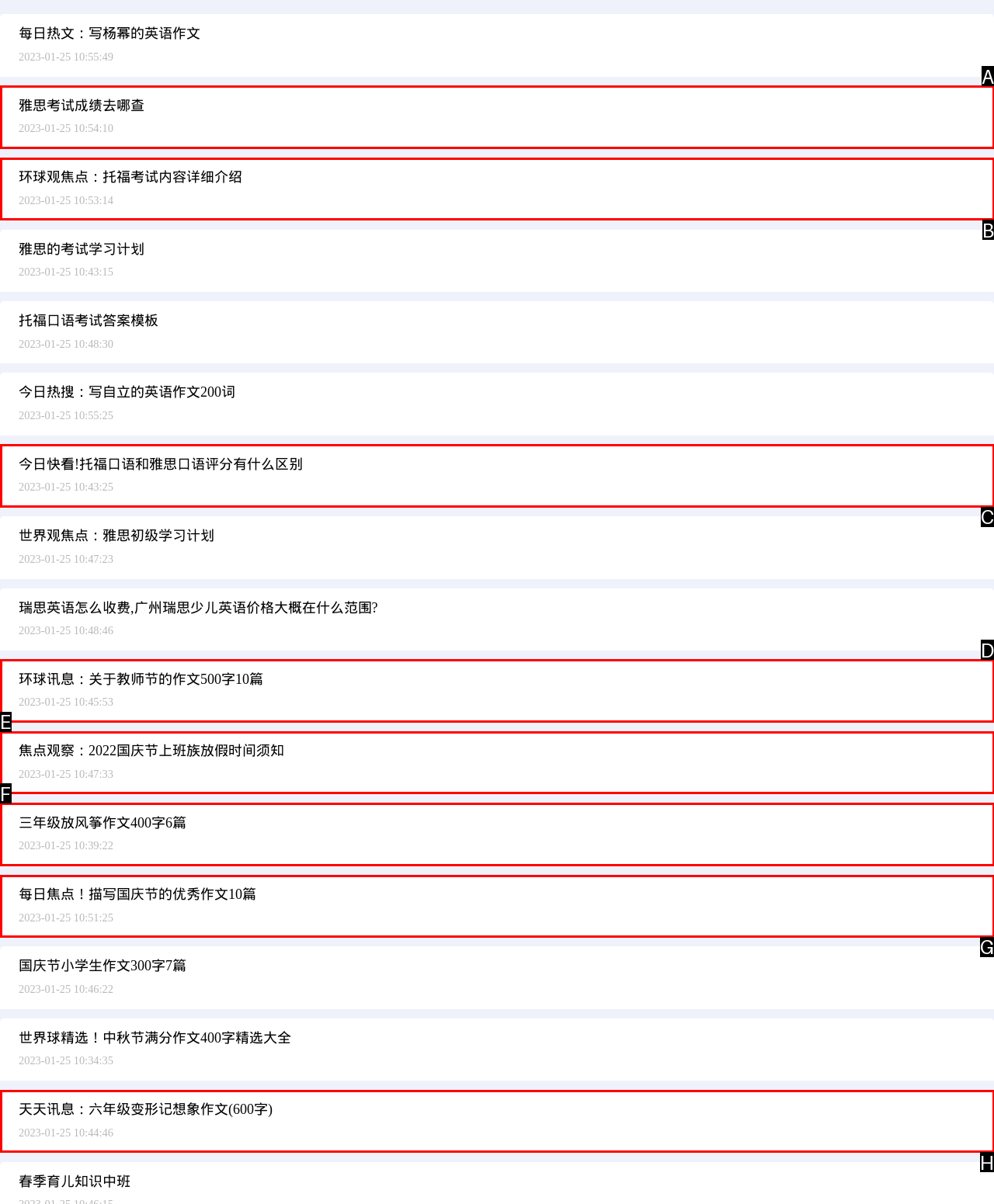Identify the correct UI element to click for the following task: Read the introduction to TOEFL exam content Choose the option's letter based on the given choices.

B